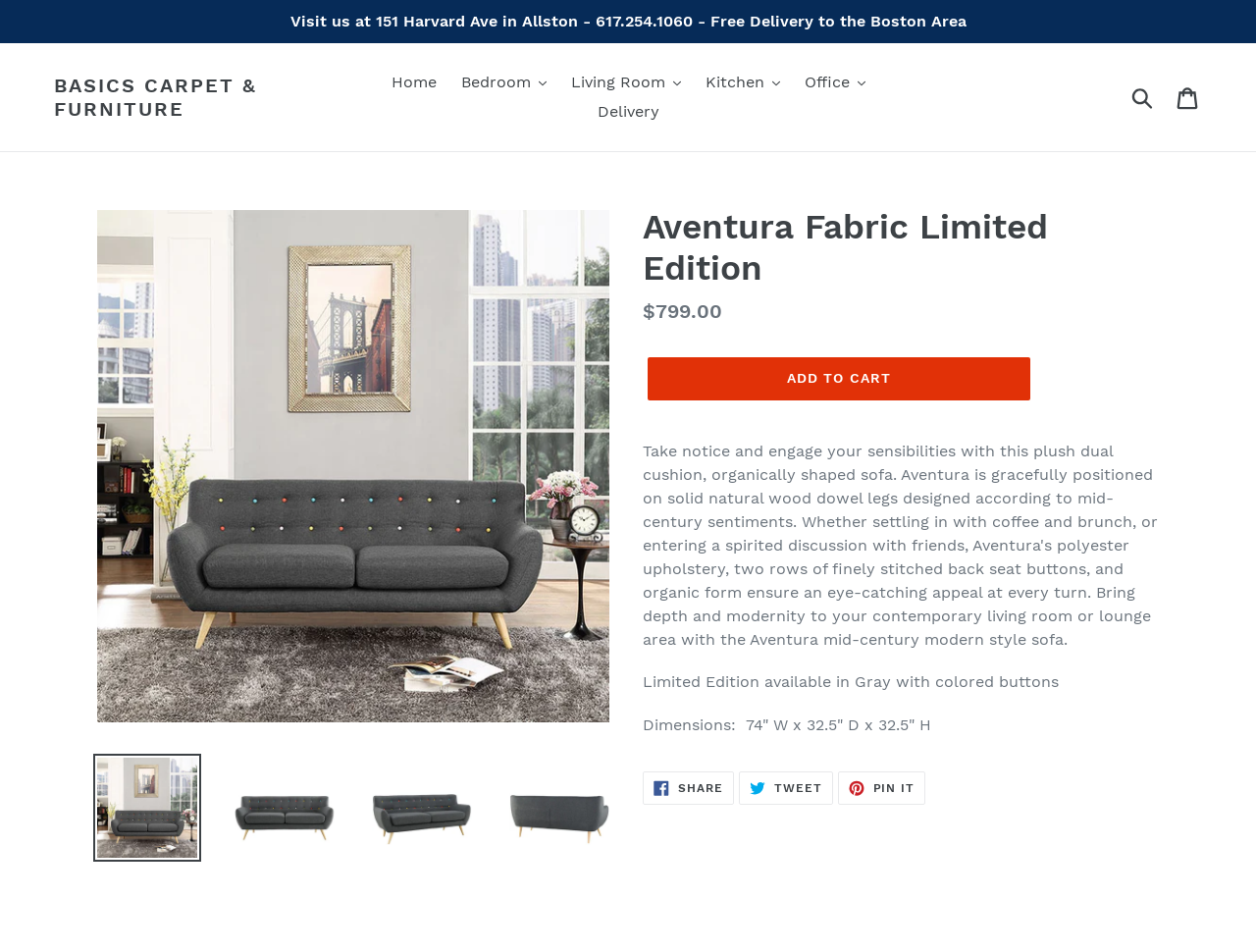Predict the bounding box coordinates for the UI element described as: "Basics Carpet & Furniture". The coordinates should be four float numbers between 0 and 1, presented as [left, top, right, bottom].

[0.043, 0.077, 0.271, 0.127]